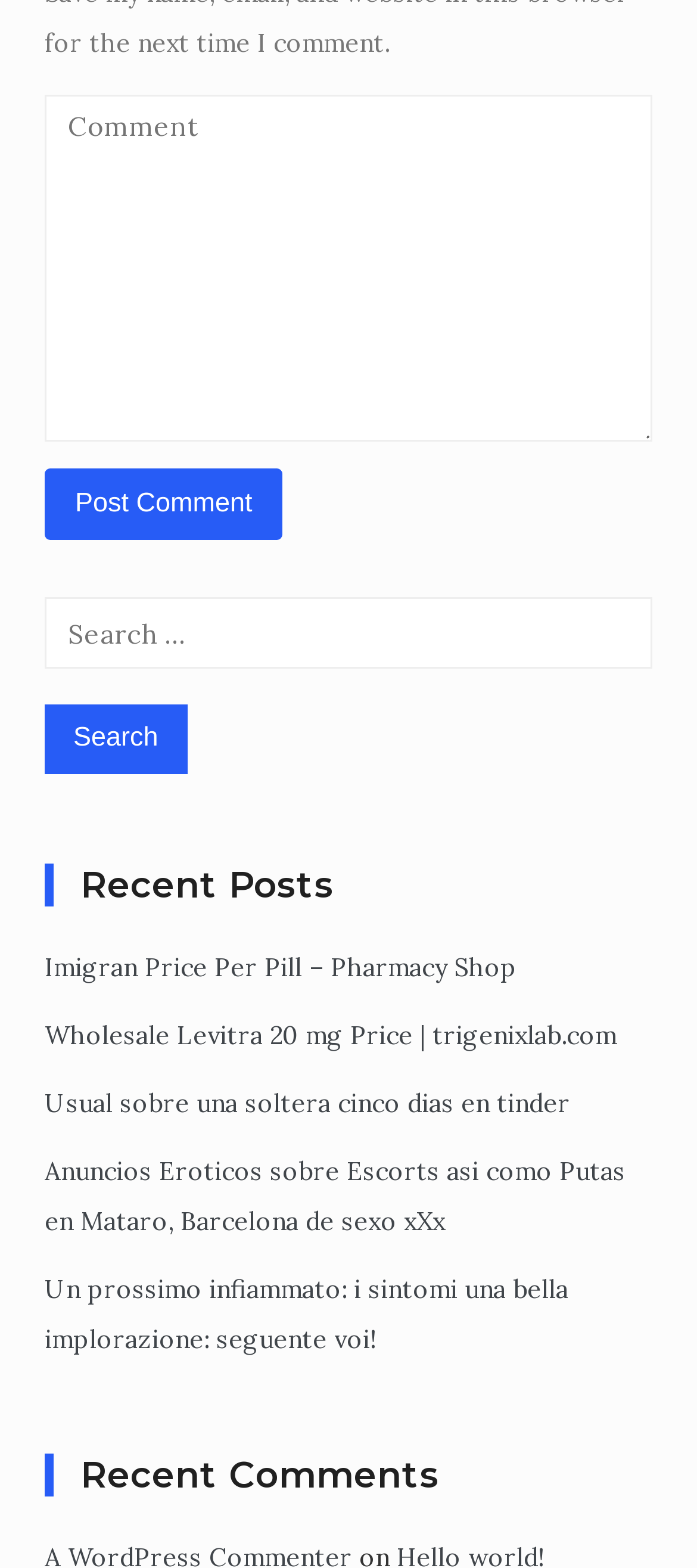Please identify the bounding box coordinates of the area I need to click to accomplish the following instruction: "Post a comment".

[0.064, 0.298, 0.406, 0.345]